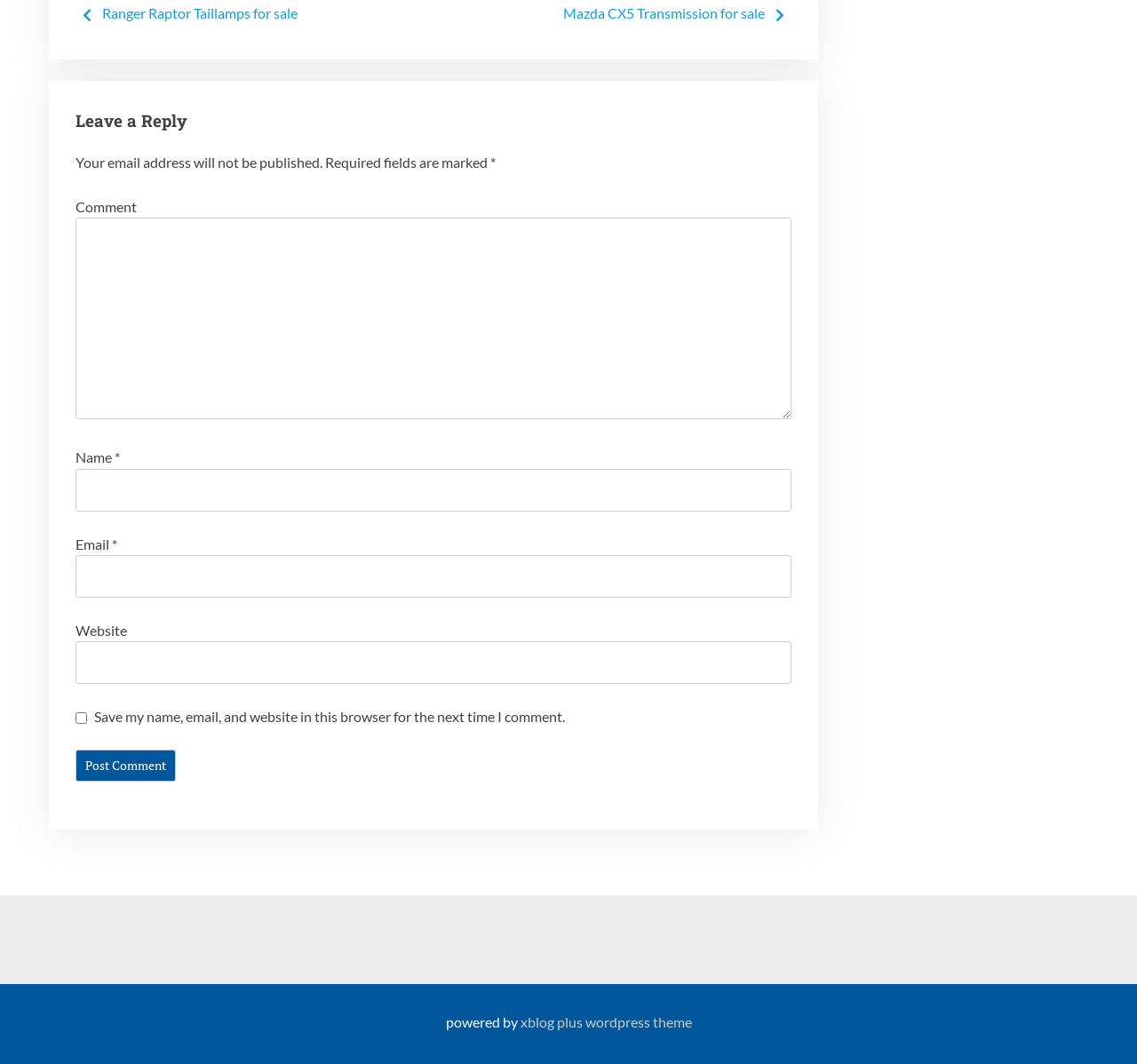Identify the bounding box coordinates for the UI element described as: "parent_node: Email * aria-describedby="email-notes" name="email"".

[0.066, 0.522, 0.696, 0.562]